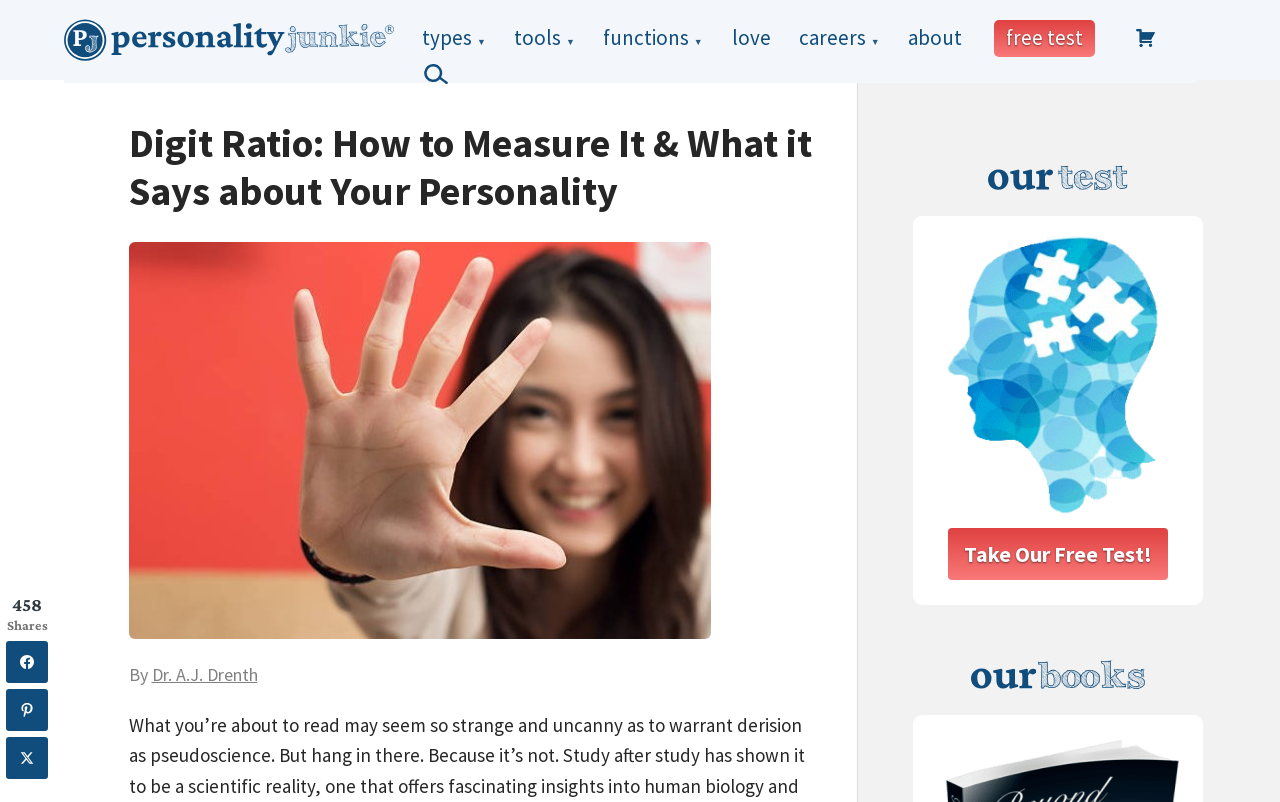Using floating point numbers between 0 and 1, provide the bounding box coordinates in the format (top-left x, top-left y, bottom-right x, bottom-right y). Locate the UI element described here: careers ▼

[0.615, 0.016, 0.697, 0.078]